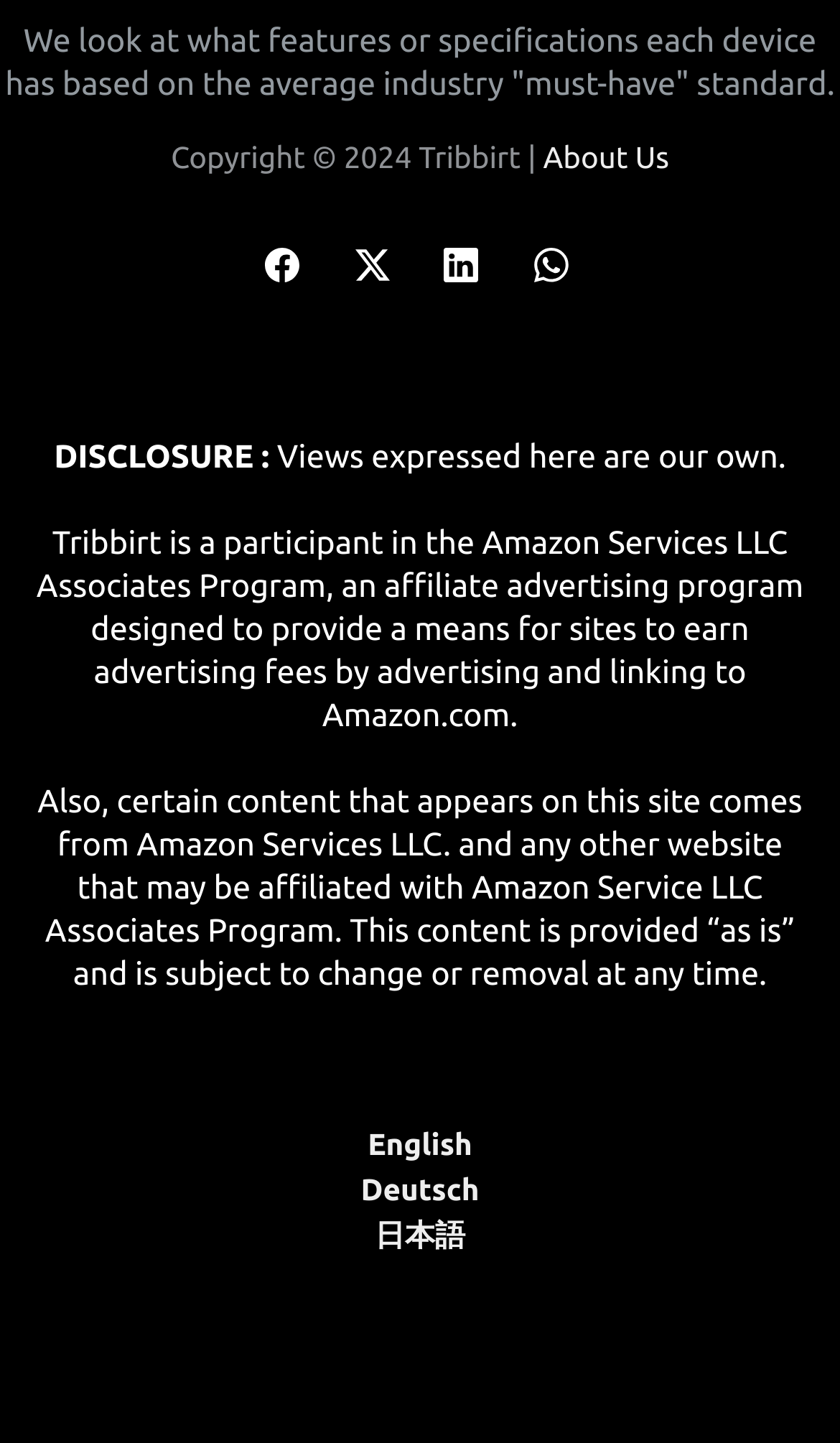Respond with a single word or short phrase to the following question: 
What is the name of the affiliate program mentioned?

Amazon Services LLC Associates Program